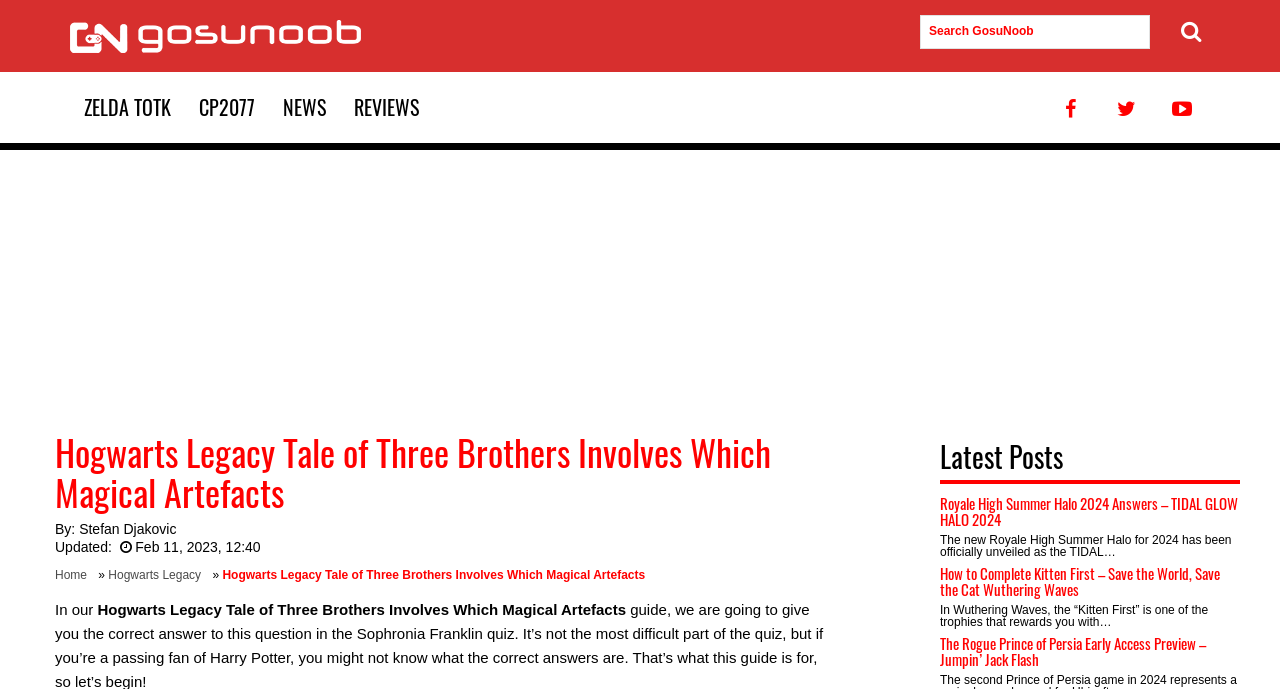Answer this question in one word or a short phrase: What is the topic of the main article?

Hogwarts Legacy